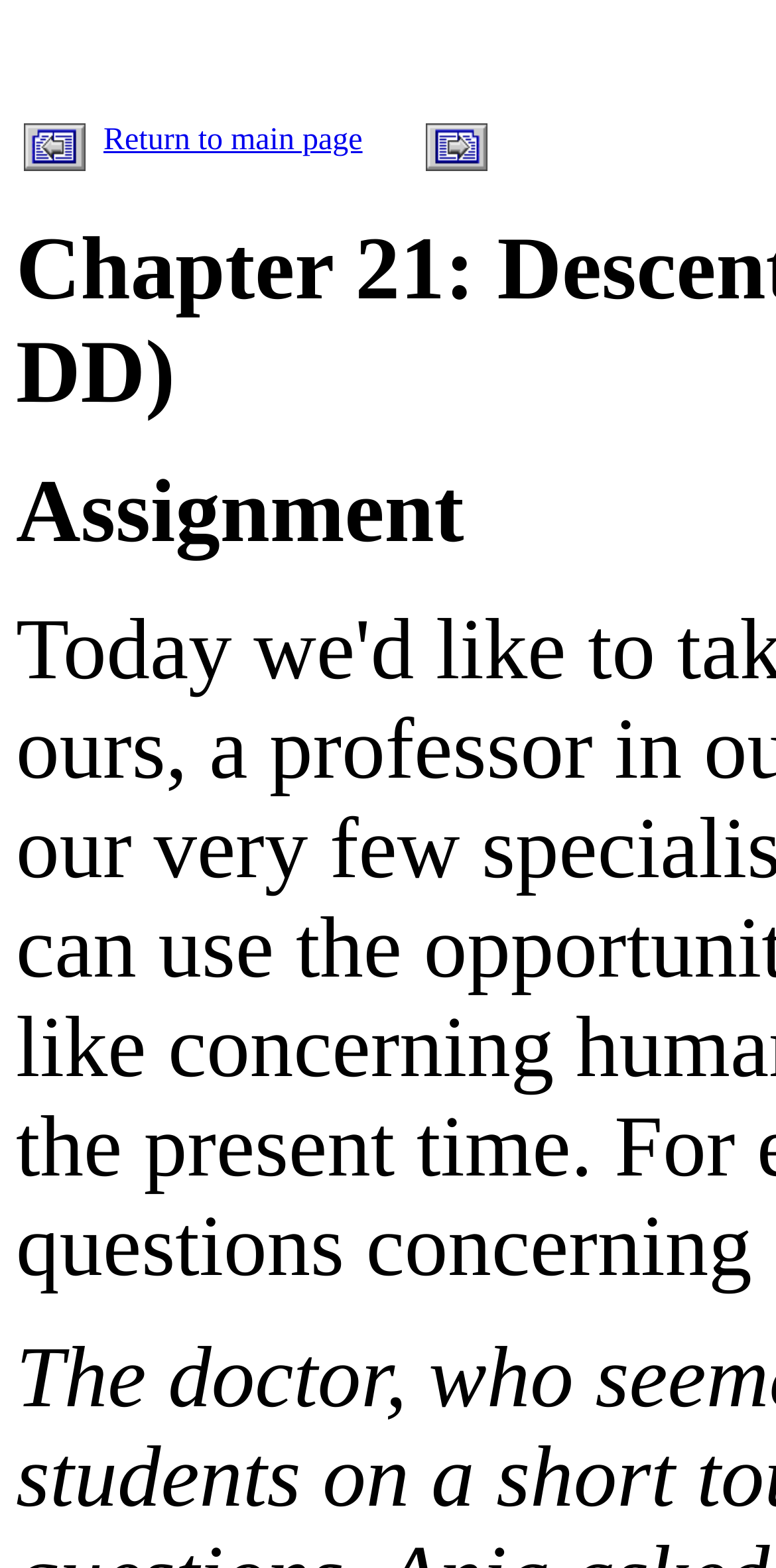Please answer the following query using a single word or phrase: 
What is the text of the first table cell?

Previous Page